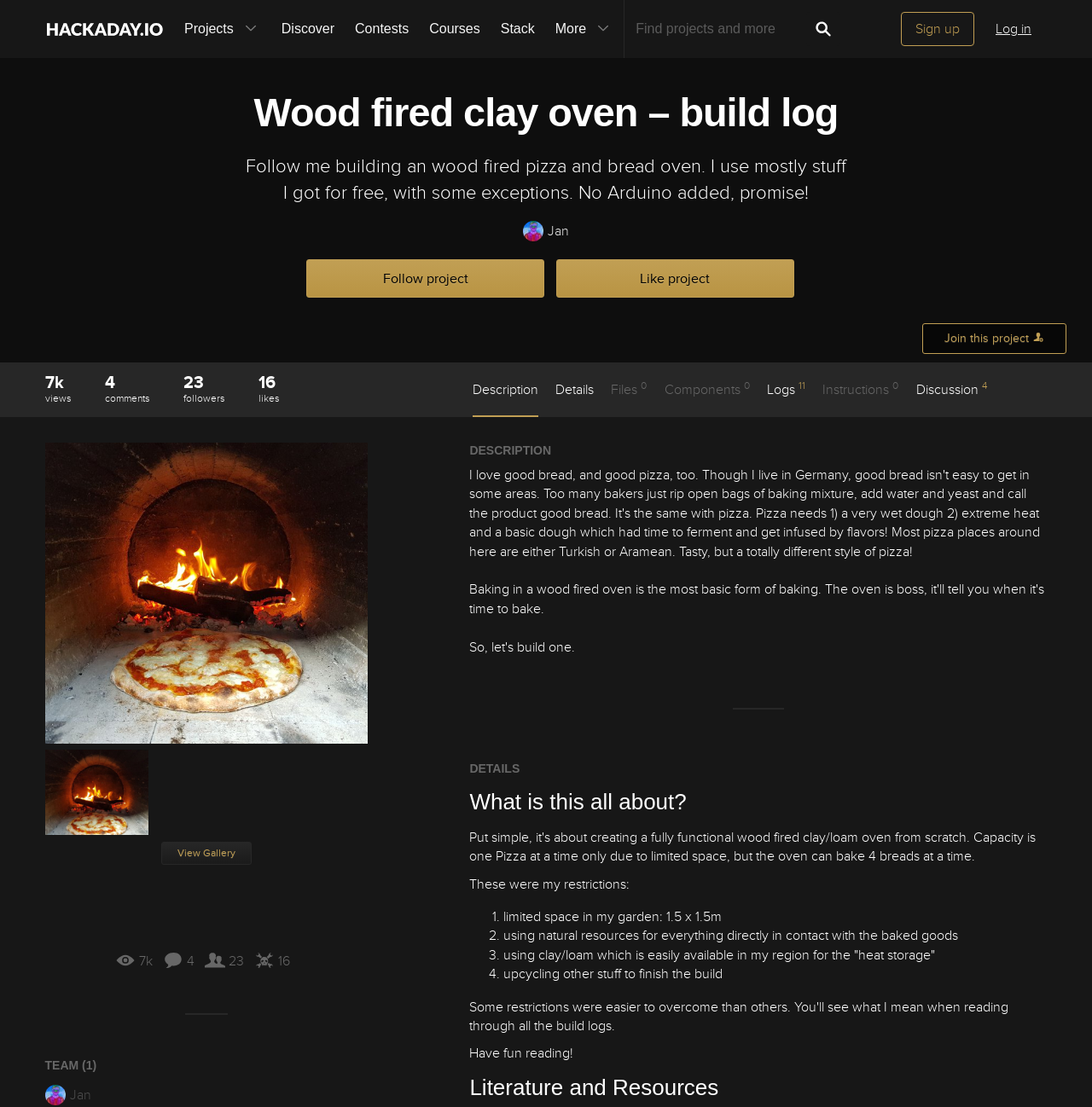Provide a one-word or short-phrase response to the question:
What is the purpose of the project?

Building a wood fired pizza and bread oven